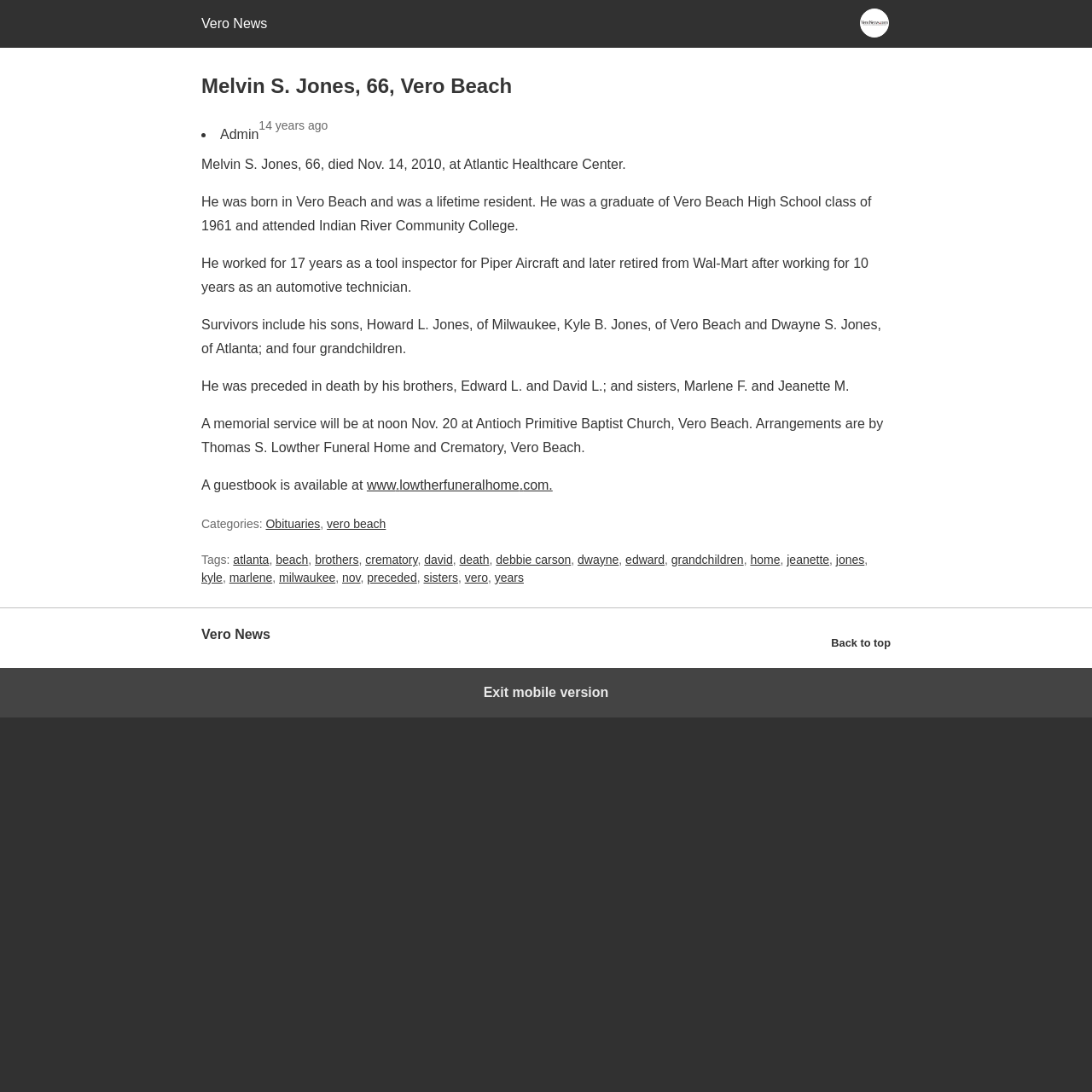Please find and generate the text of the main heading on the webpage.

Melvin S. Jones, 66, Vero Beach